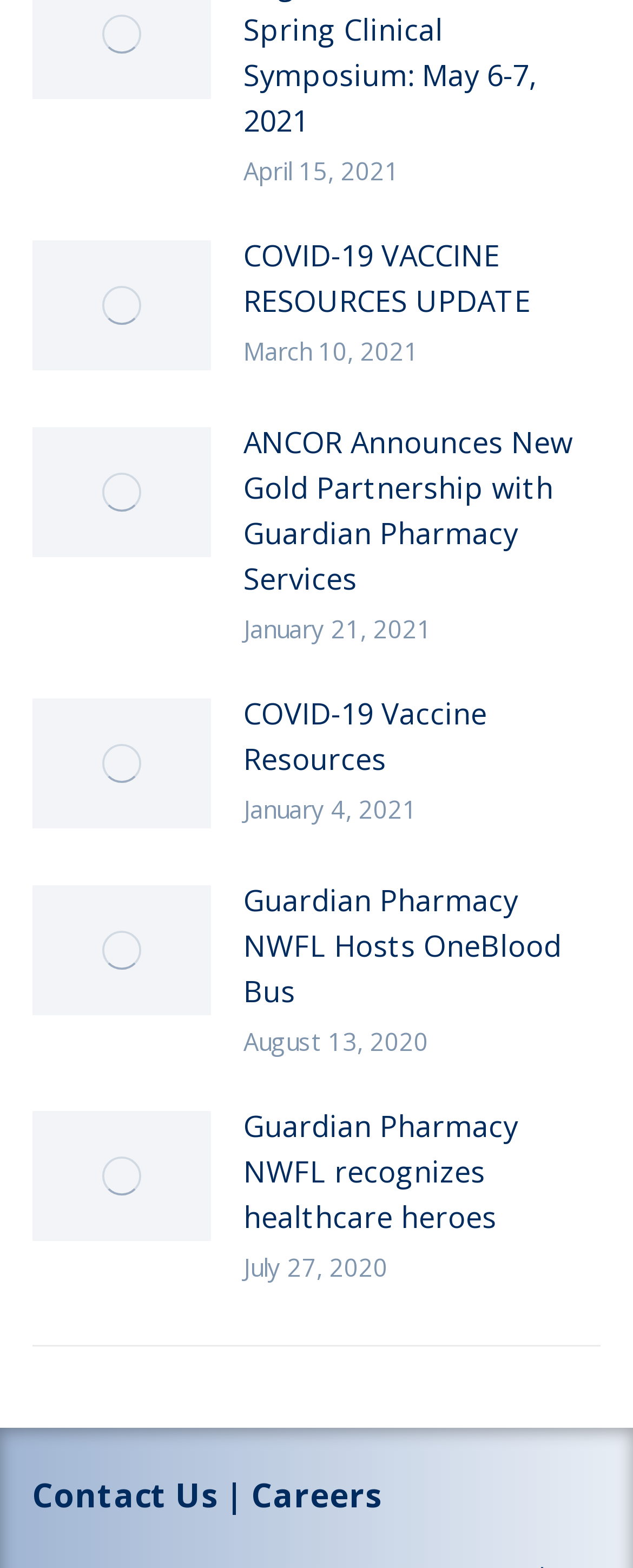How many links are in the 'Contact Us | Careers' section?
Using the image, give a concise answer in the form of a single word or short phrase.

2